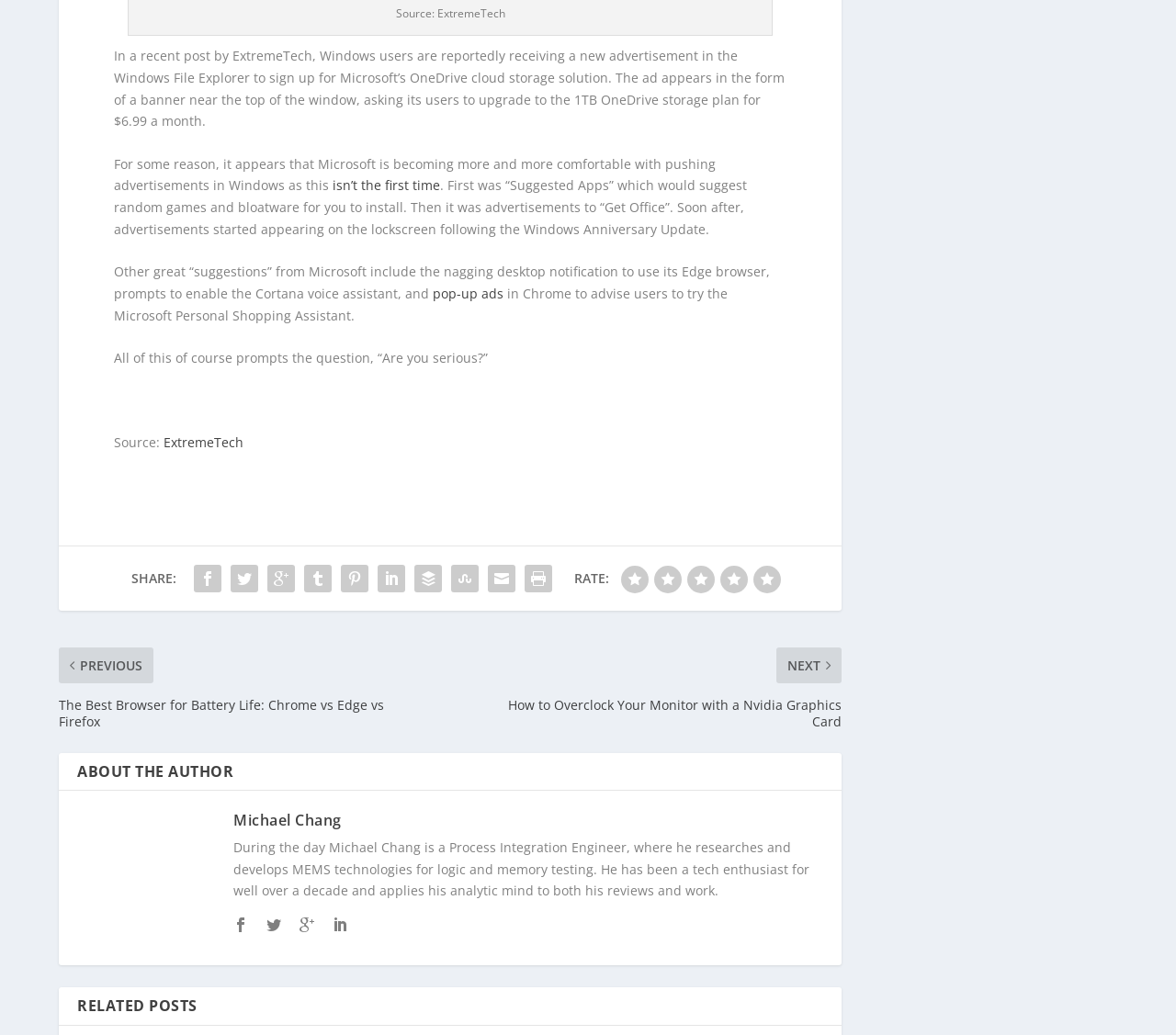Kindly determine the bounding box coordinates for the clickable area to achieve the given instruction: "Click the Contact link".

None